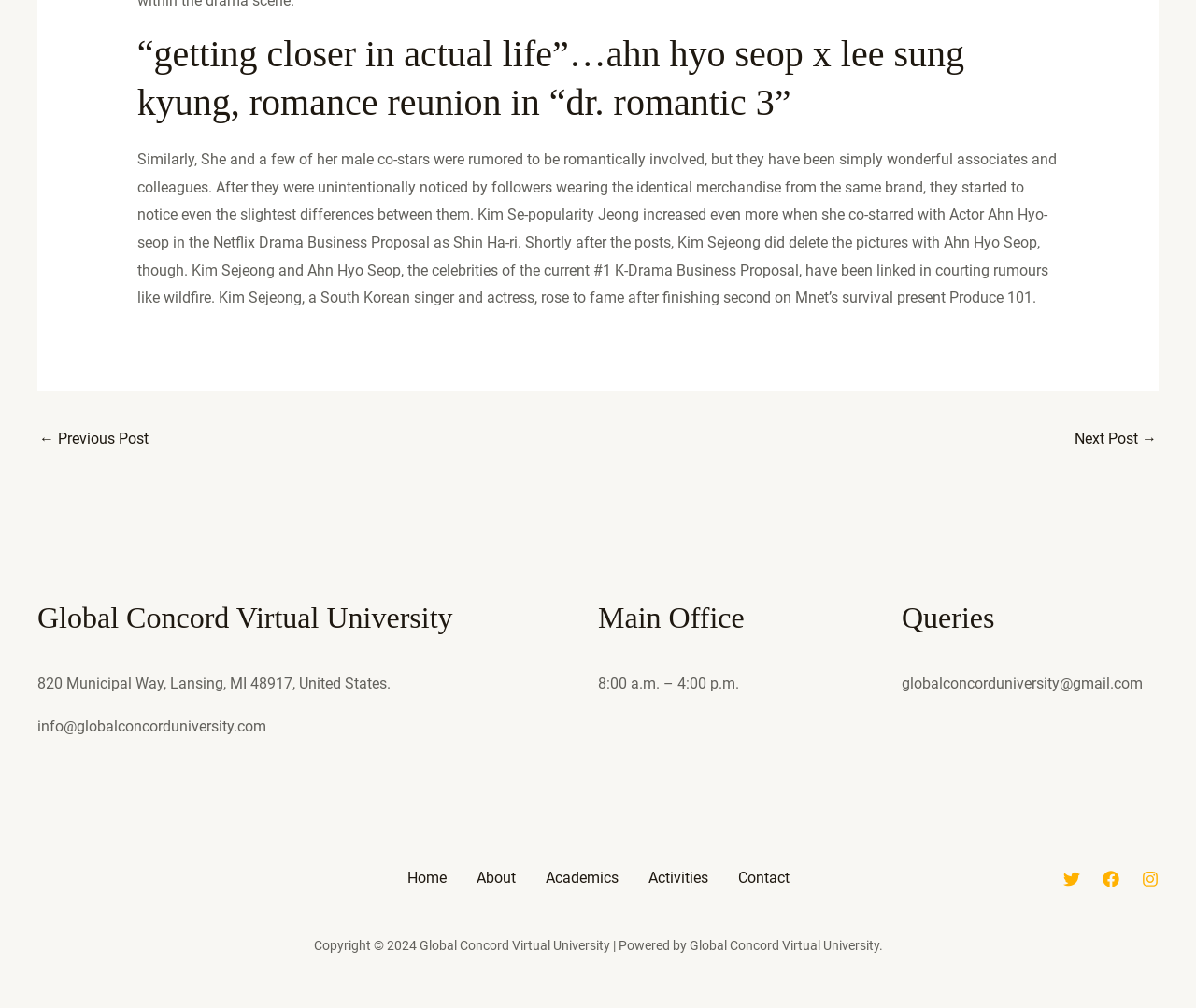Answer the question using only a single word or phrase: 
What are the office hours of the Main Office?

8:00 a.m. – 4:00 p.m.